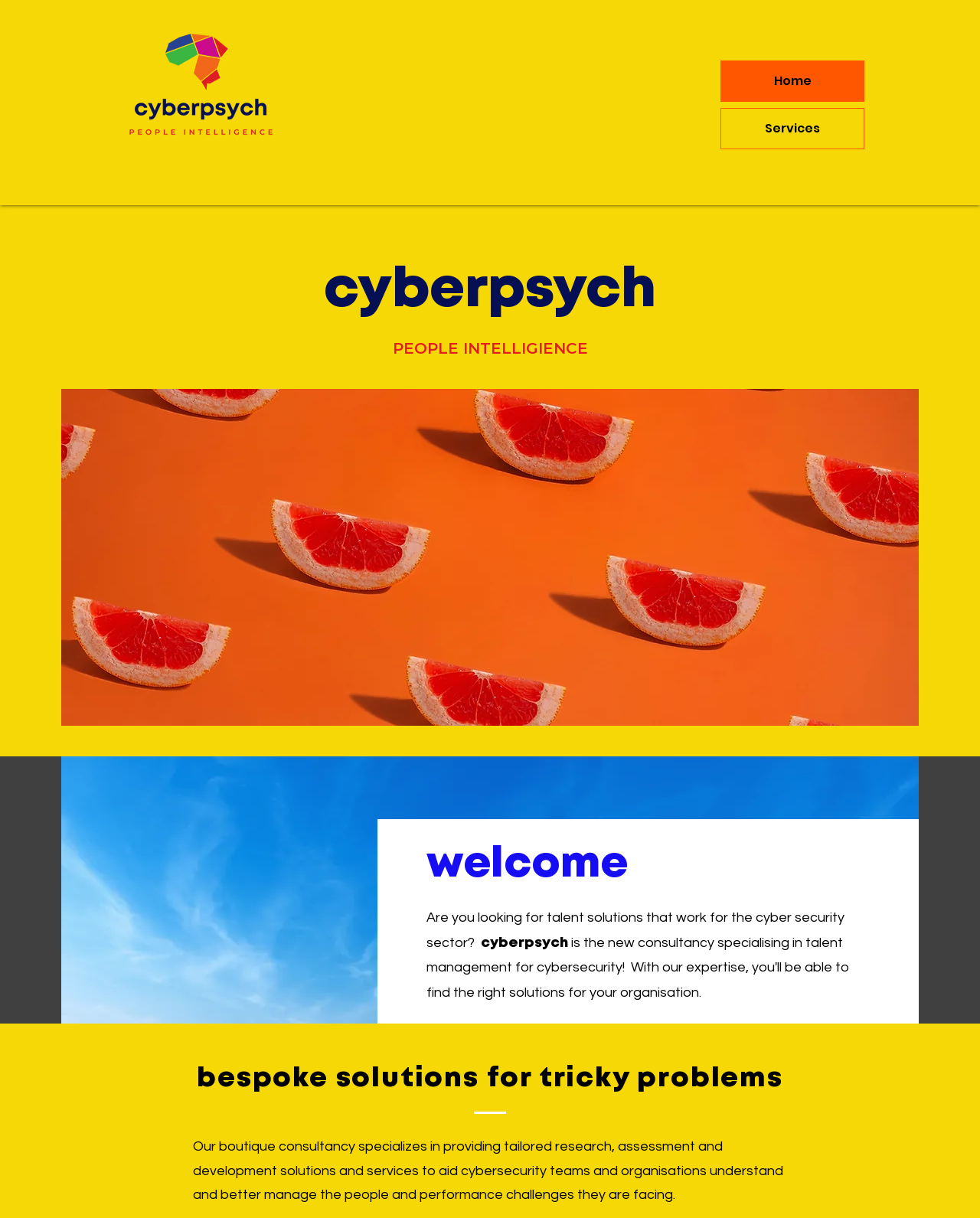Give a one-word or one-phrase response to the question: 
What is the main service provided by Cyberpsych?

Talent solutions